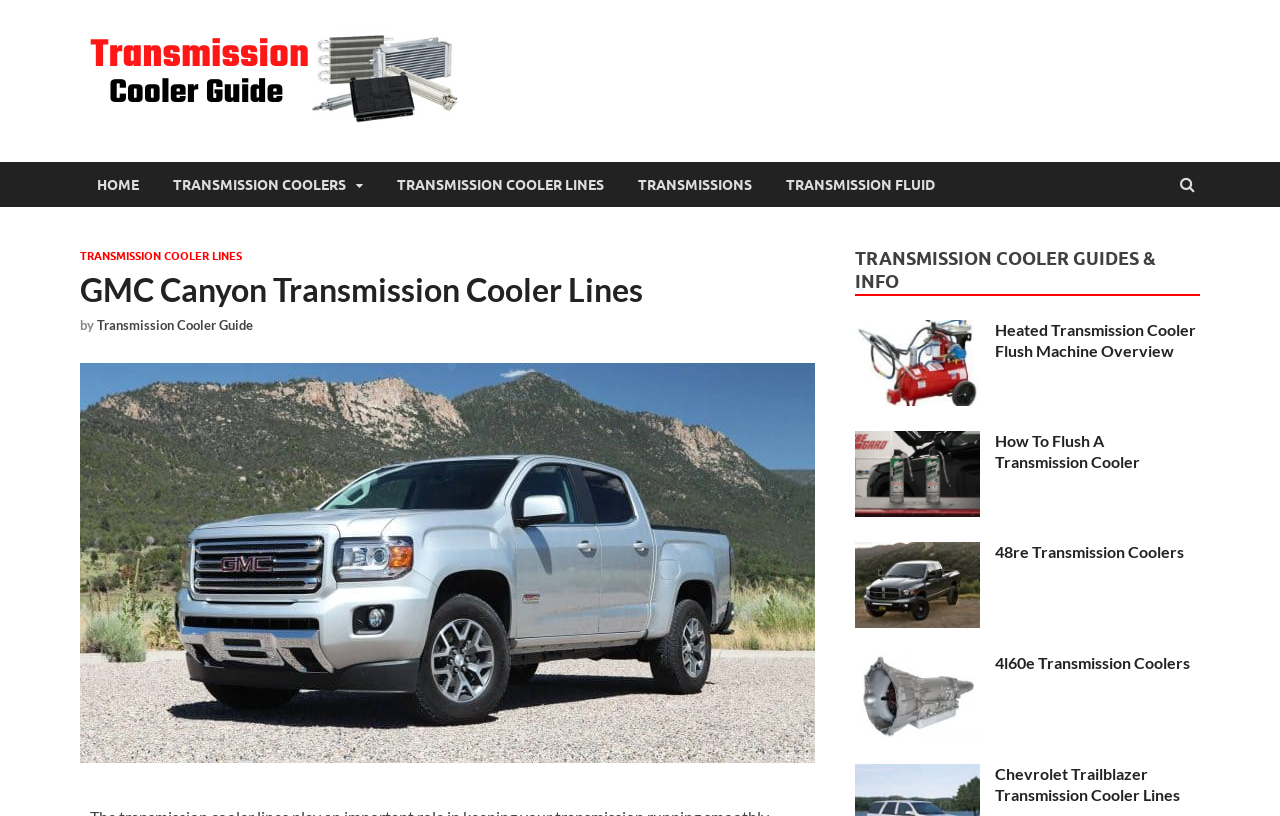Construct a comprehensive caption that outlines the webpage's structure and content.

The webpage is focused on providing information about GMC Canyon transmission cooler lines. At the top left corner, there is a logo of Transmission Cooler Guide, accompanied by a link to the guide's homepage. To the right of the logo, there are several links to different sections of the website, including HOME, TRANSMISSION COOLERS, TRANSMISSION COOLER LINES, TRANSMISSIONS, and TRANSMISSION FLUID.

Below the navigation links, there is a header section that displays the title "GMC Canyon Transmission Cooler Lines" in a prominent font. The title is followed by a phrase "by Transmission Cooler Guide", indicating the source of the information.

On the left side of the page, there is a section dedicated to GMC Canyon, featuring an image of the vehicle. Below the image, there are links to related topics, including transmission cooler guides and information.

The main content of the page is divided into several sections, each focusing on a specific topic related to transmission coolers. The sections are headed by titles such as "TRANSMISSION COOLER GUIDES & INFO", "Heated Transmission Cooler Flush Machine Overview", "How To Flush A Transmission Cooler", and others. Each section contains links to relevant articles or guides, accompanied by images or icons.

Throughout the page, there are numerous links to various transmission-related topics, including guides, tutorials, and product information. The overall layout is organized, with clear headings and concise text, making it easy to navigate and find relevant information.